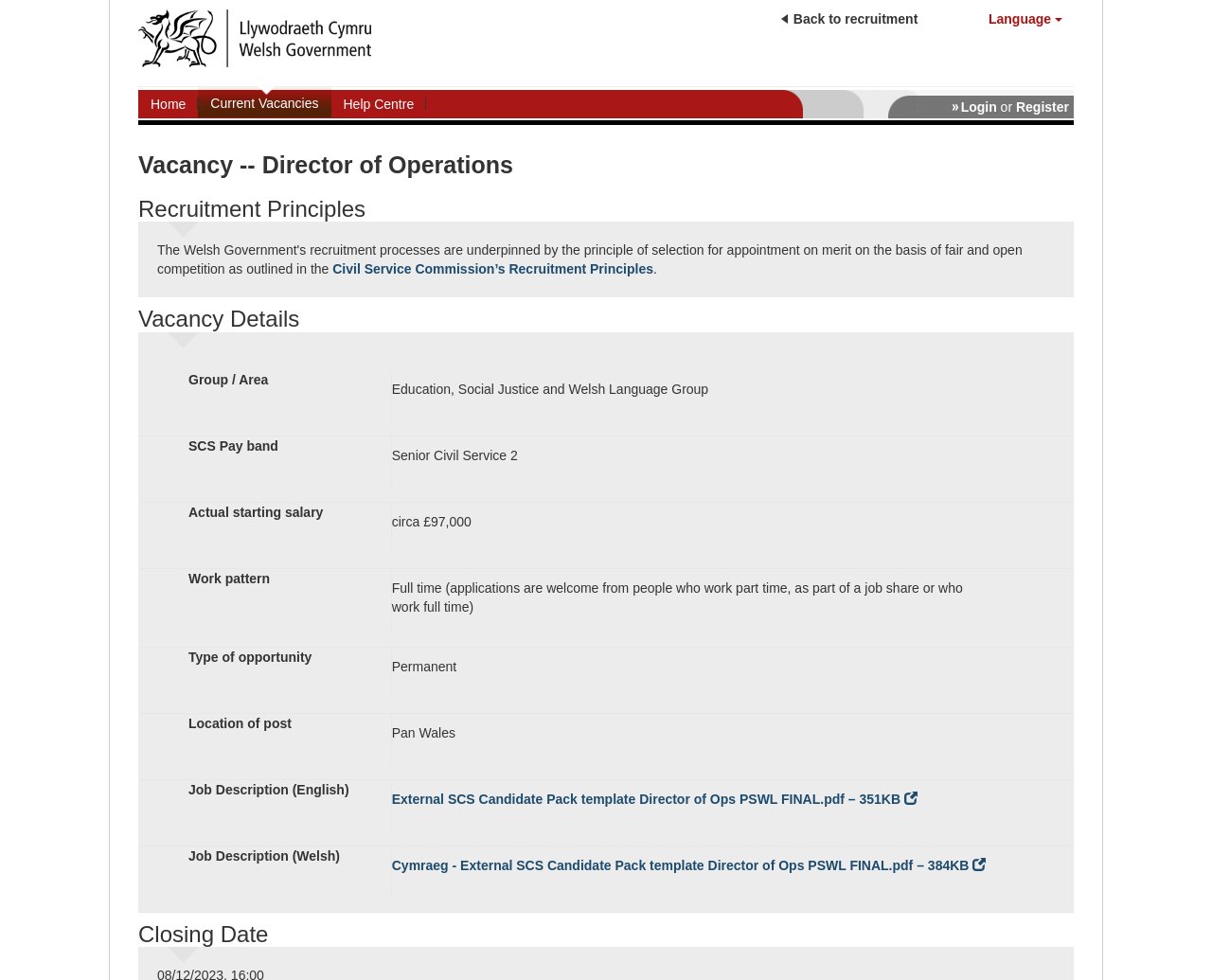What is the closing date for this vacancy?
Refer to the screenshot and respond with a concise word or phrase.

08/12/2023, 16:00